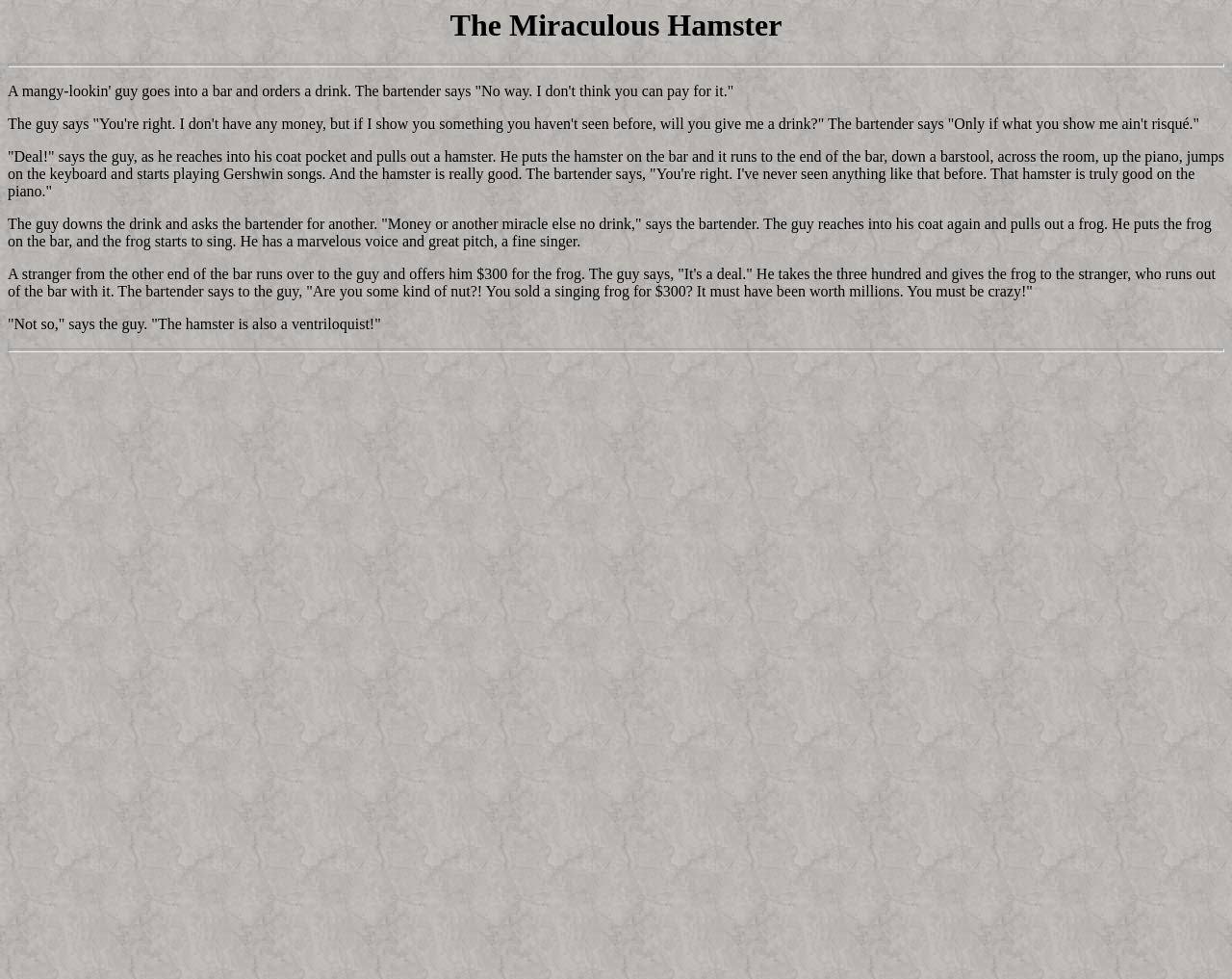Give a comprehensive overview of the webpage, including key elements.

The webpage is about a humorous story called "The Miraculous Hamster". At the top, there is a heading with the same title, taking up most of the width of the page. Below the heading, there is a horizontal separator line. 

The main content of the page is a series of paragraphs, each describing a part of the story. The first paragraph starts with a man walking into a bar and ordering a drink, but the bartender is unsure if he can pay for it. The second paragraph continues the story with the man offering to show the bartender something he's never seen before in exchange for the drink. 

The third paragraph is where the miraculous hamster is introduced, which can play Gershwin songs on the piano. The bartender is impressed and gives the man a drink. The fourth paragraph describes the man pulling out a frog that can sing, and a stranger offers to buy it from him for $300. 

The final paragraph reveals that the hamster is also a ventriloquist, which is a punchline to the story. Below the last paragraph, there is another horizontal separator line. Overall, the webpage is a simple layout with a focus on the text-based story.